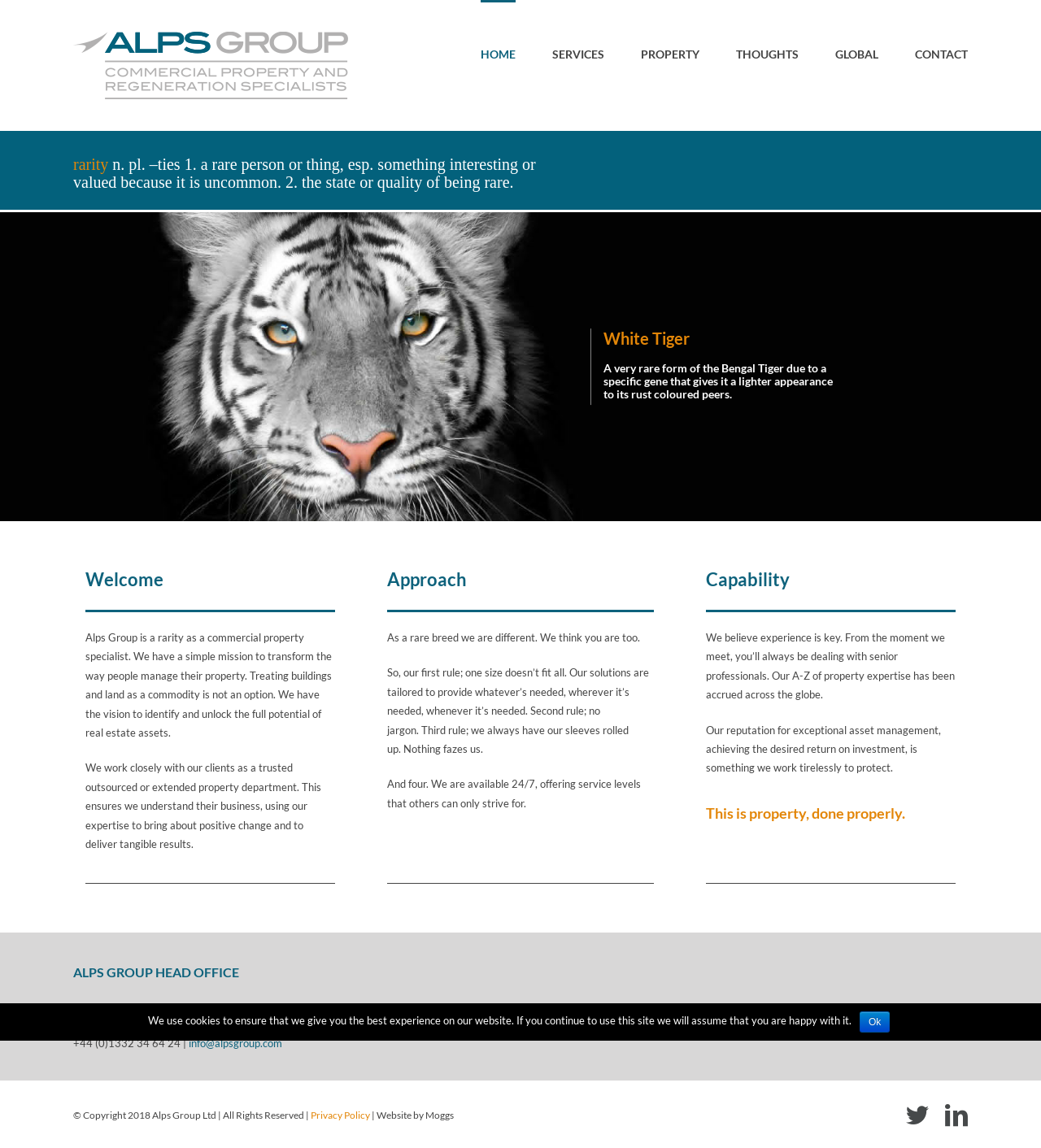What is the name of the company?
Please answer the question with a detailed and comprehensive explanation.

The name of the company can be found in the logo at the top left corner of the webpage, which is an image with the text 'ALPS Logo'. Additionally, the company name is mentioned in the heading 'ALPS GROUP HEAD OFFICE' in the contact information section.